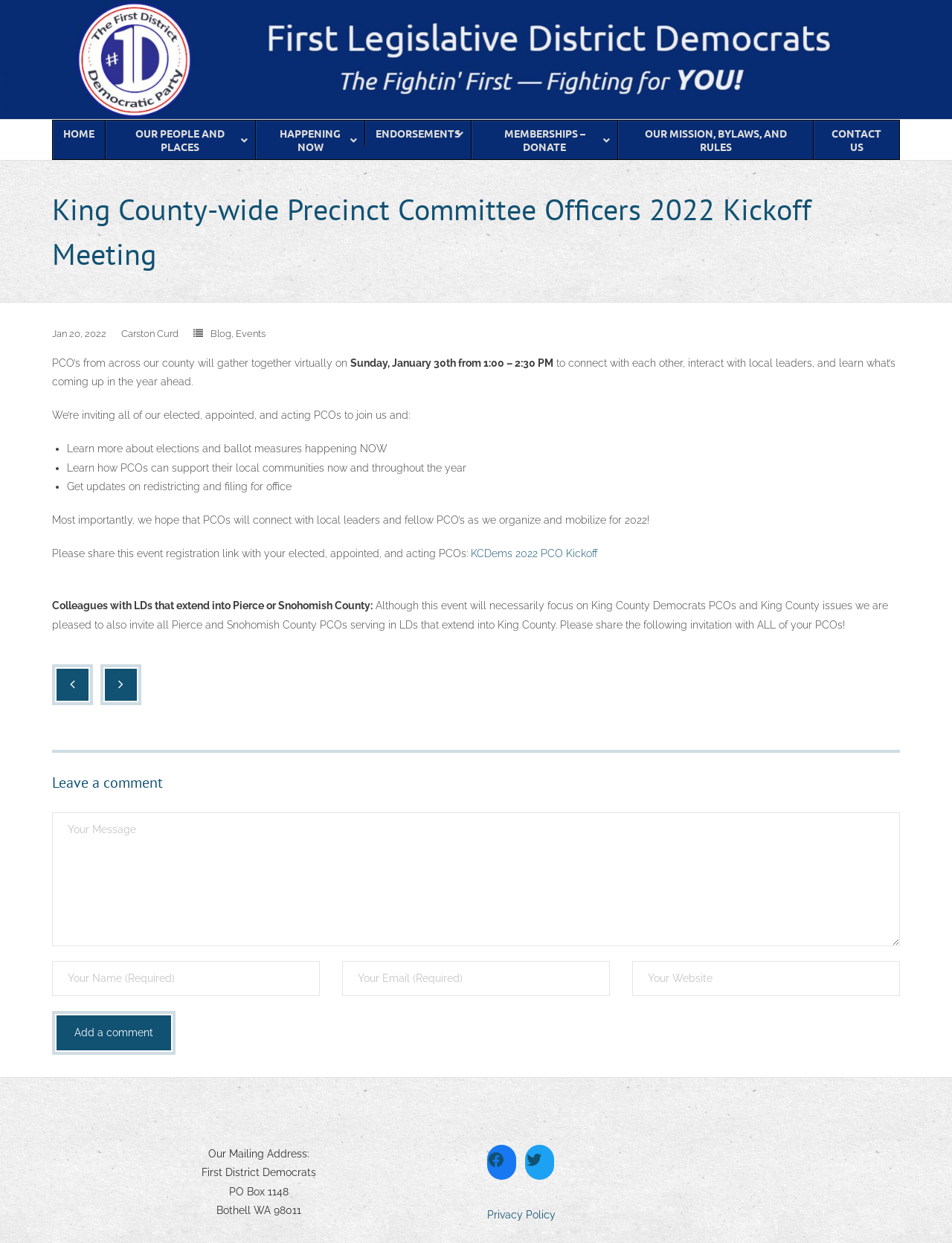Provide a short answer using a single word or phrase for the following question: 
What are the three things PCOs can learn at the Kickoff Meeting?

Elections, community support, and redistricting